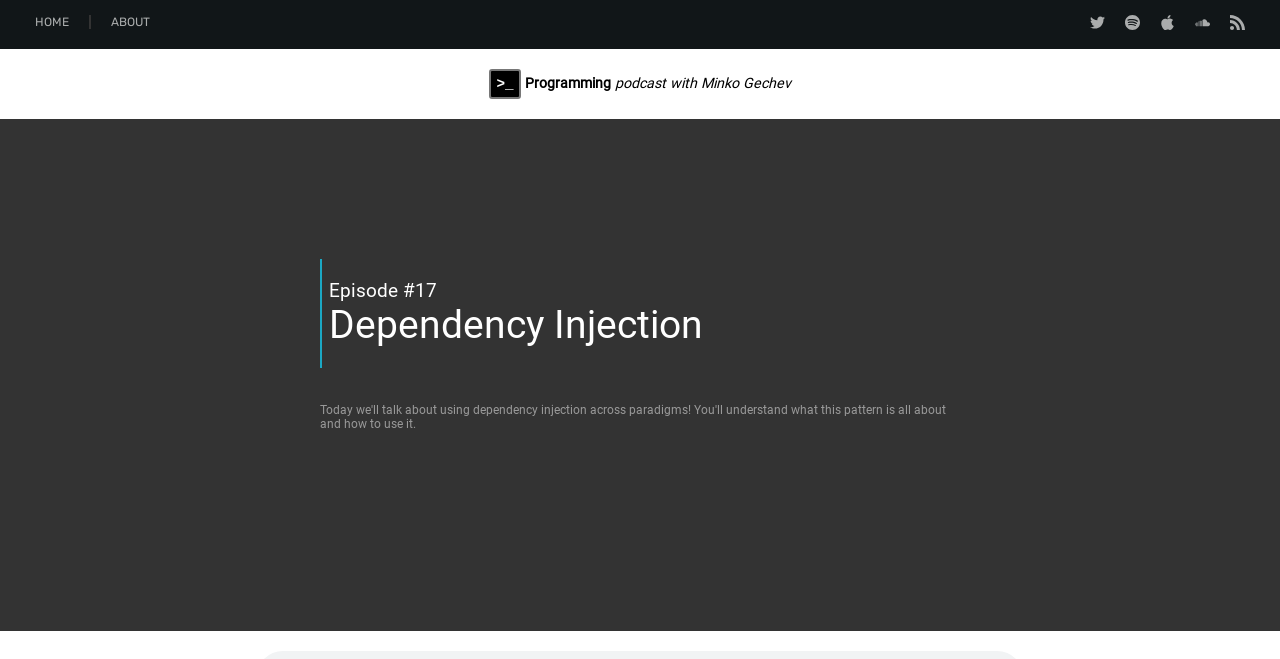Please provide a one-word or phrase answer to the question: 
Who is the host of the podcast?

Minko Gechev